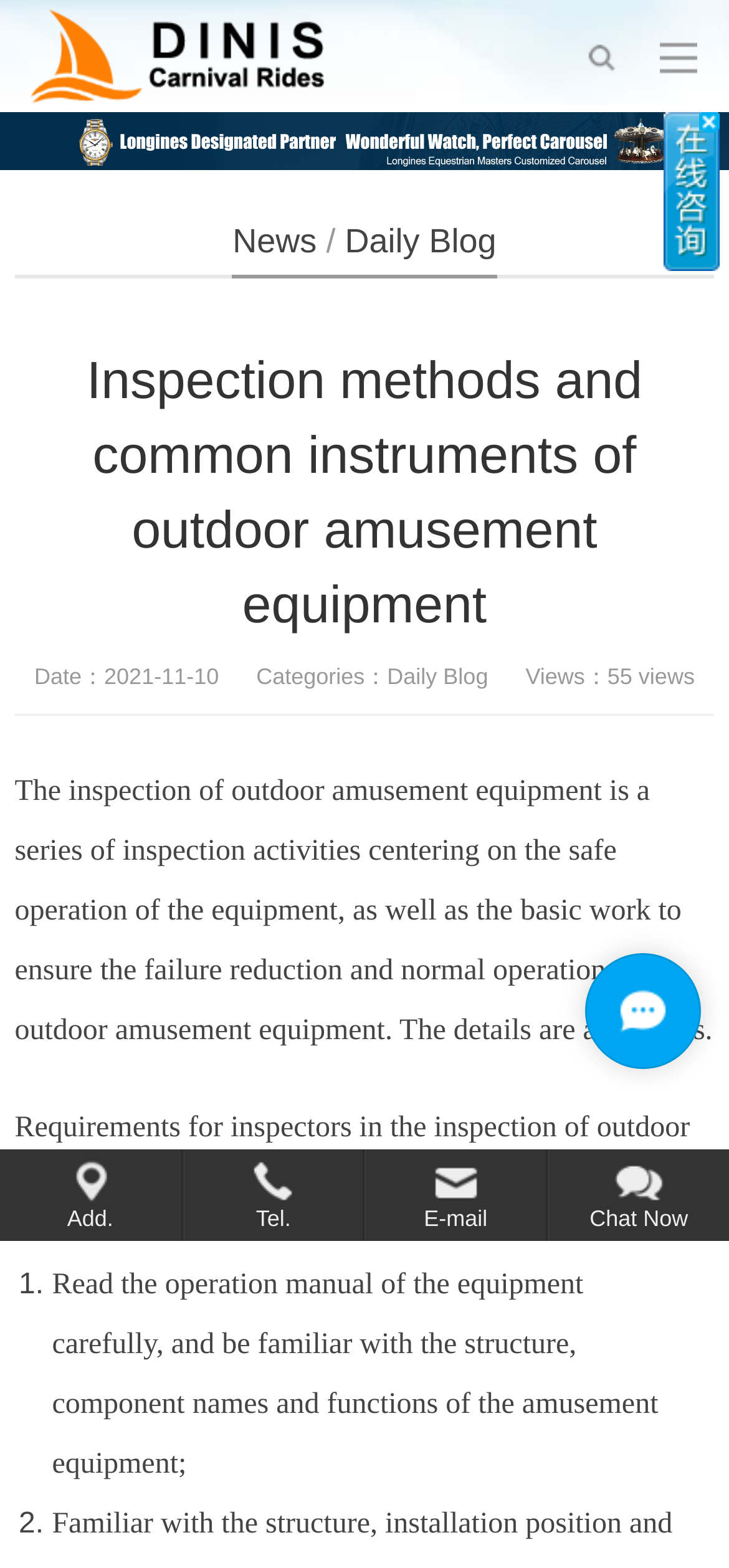Can you identify and provide the main heading of the webpage?

Inspection methods and common instruments of outdoor amusement equipment